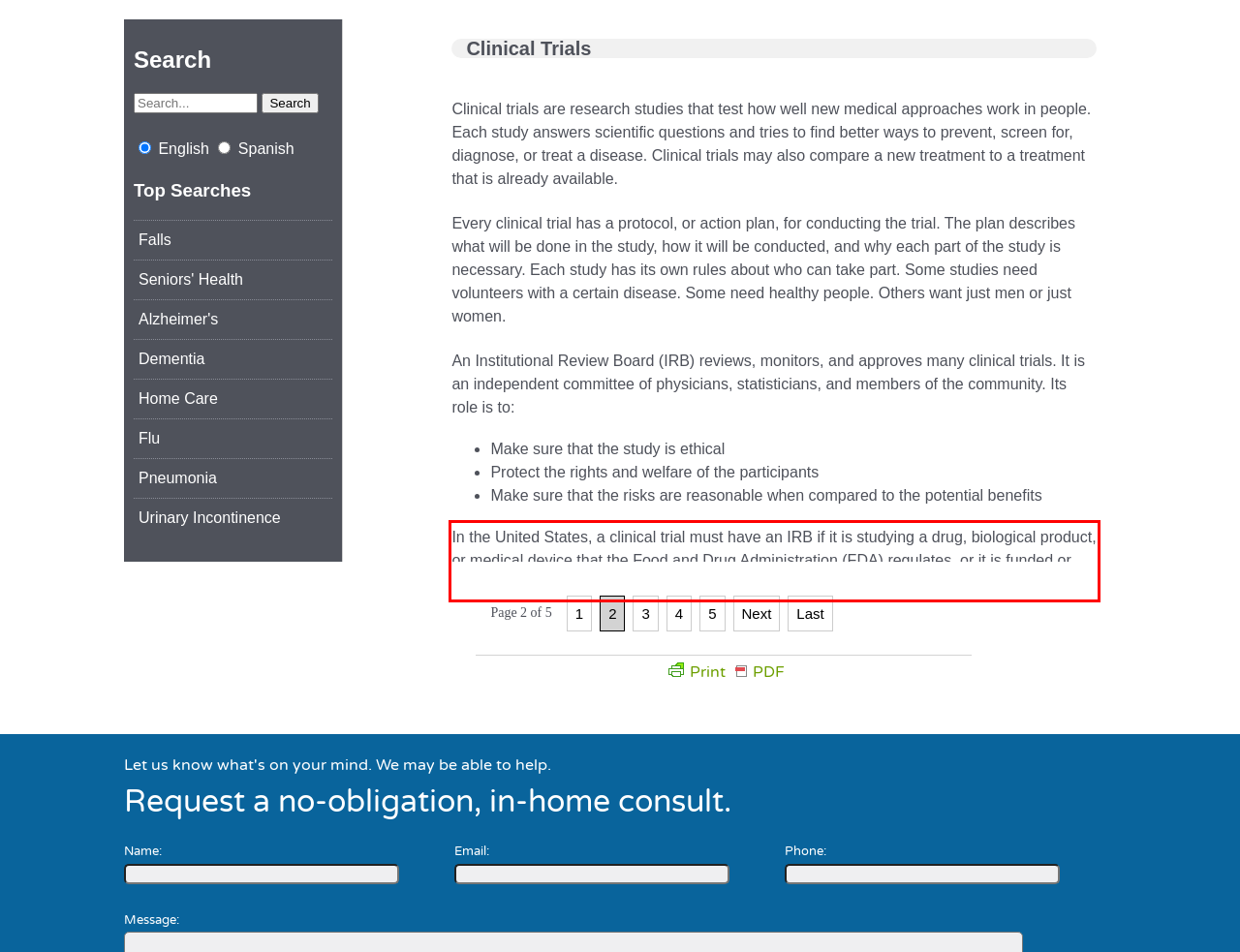You are provided with a webpage screenshot that includes a red rectangle bounding box. Extract the text content from within the bounding box using OCR.

In the United States, a clinical trial must have an IRB if it is studying a drug, biological product, or medical device that the Food and Drug Administration (FDA) regulates, or it is funded or carried out by the federal government.